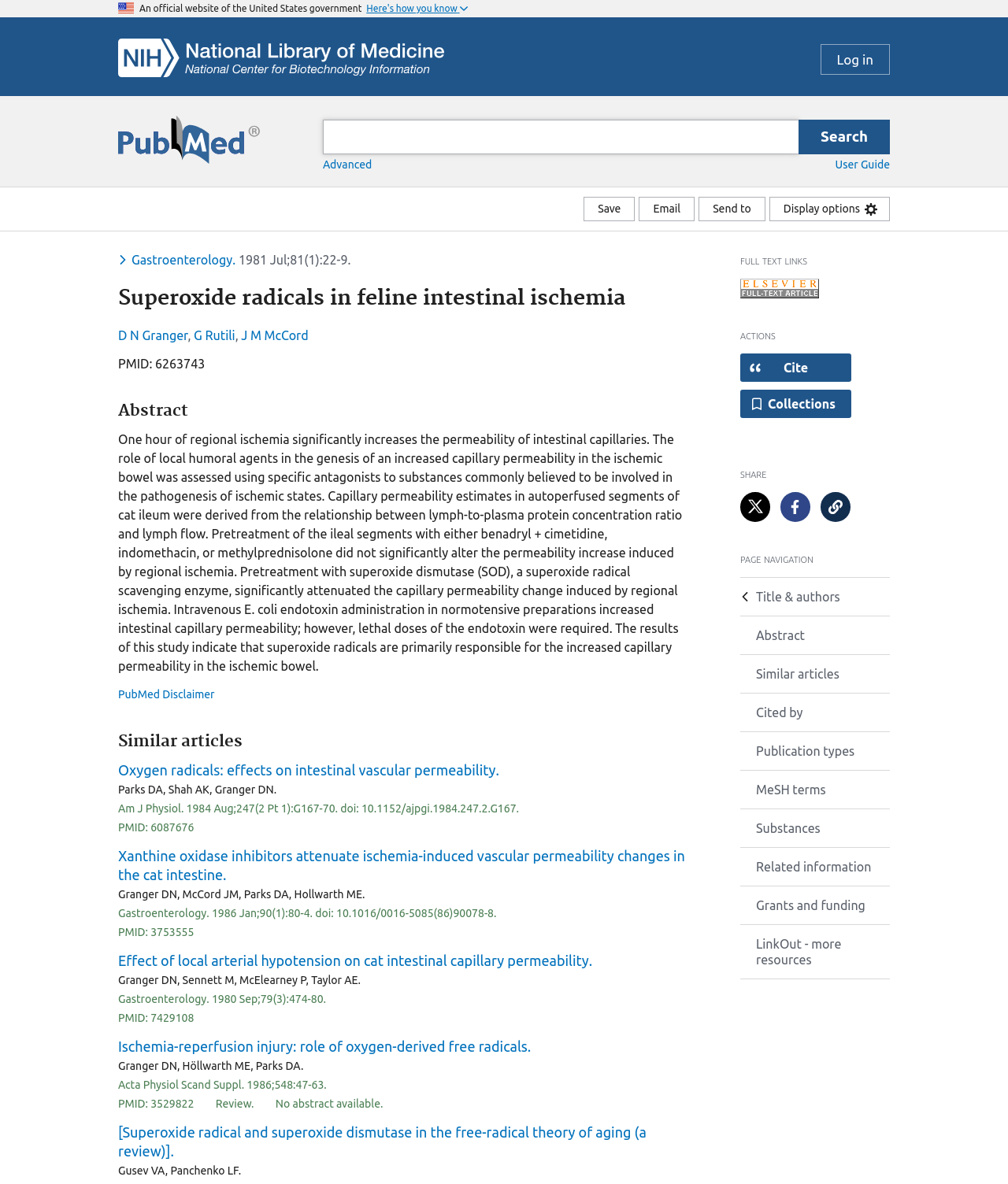Determine the bounding box coordinates of the clickable region to follow the instruction: "Share the article on Twitter".

[0.734, 0.416, 0.764, 0.44]